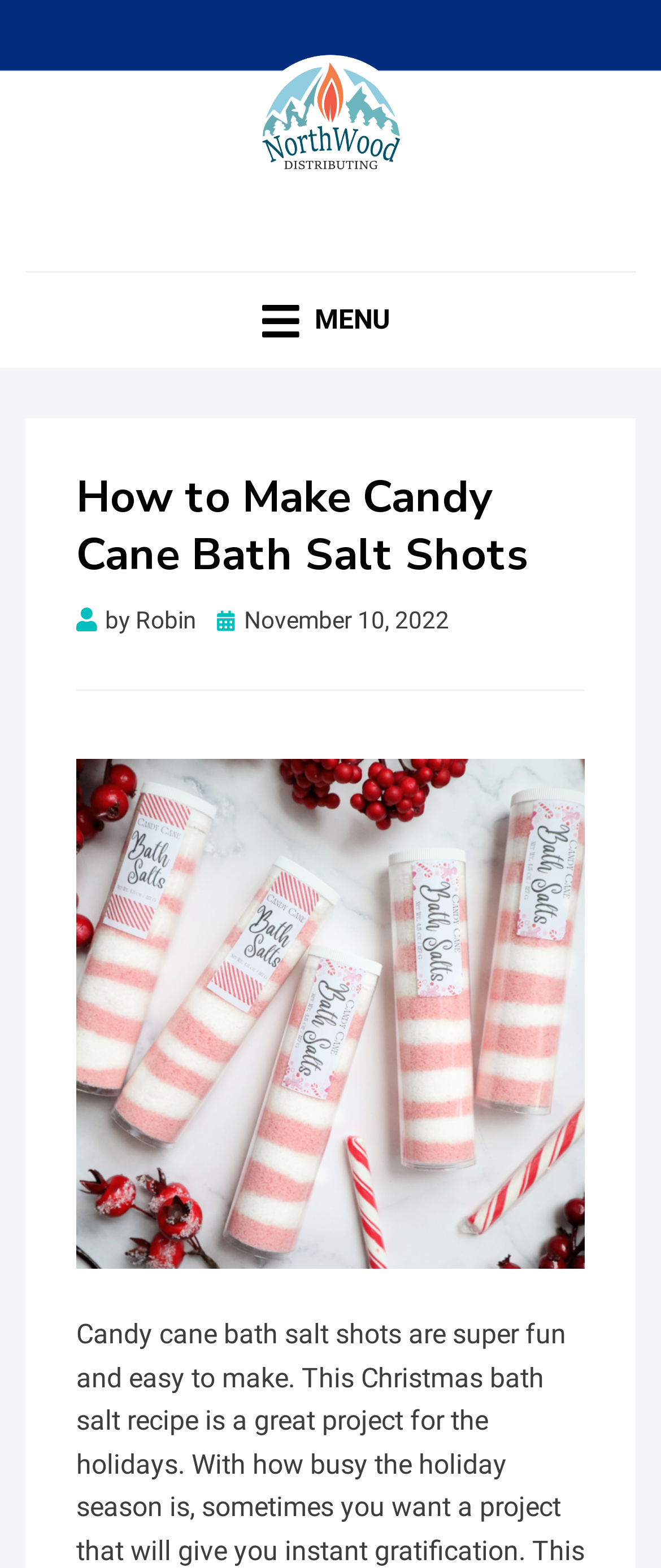What is the date of the article?
Provide a one-word or short-phrase answer based on the image.

November 10, 2022